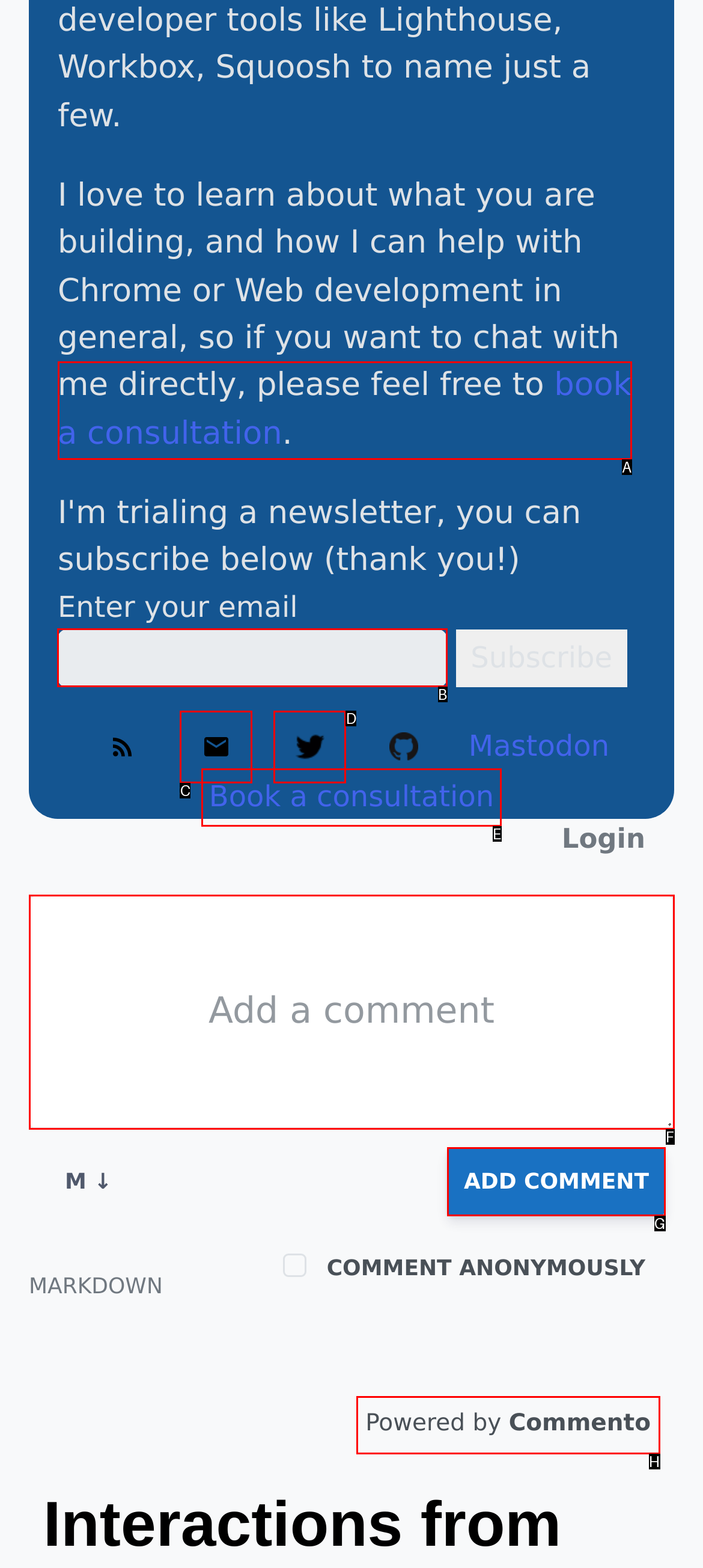Determine which UI element you should click to perform the task: enter your email
Provide the letter of the correct option from the given choices directly.

B